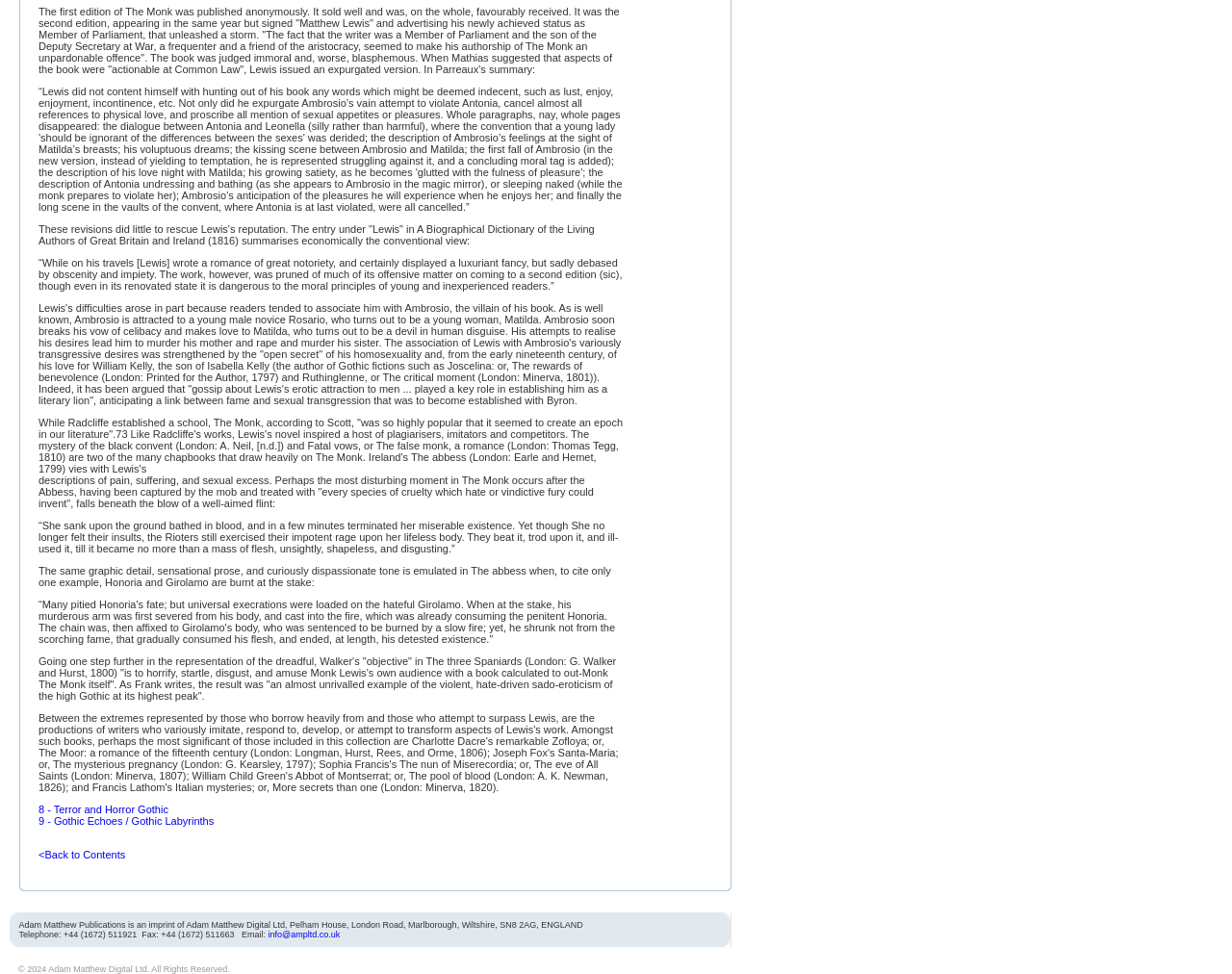Using the element description info@ampltd.co.uk, predict the bounding box coordinates for the UI element. Provide the coordinates in (top-left x, top-left y, bottom-right x, bottom-right y) format with values ranging from 0 to 1.

[0.216, 0.955, 0.276, 0.964]